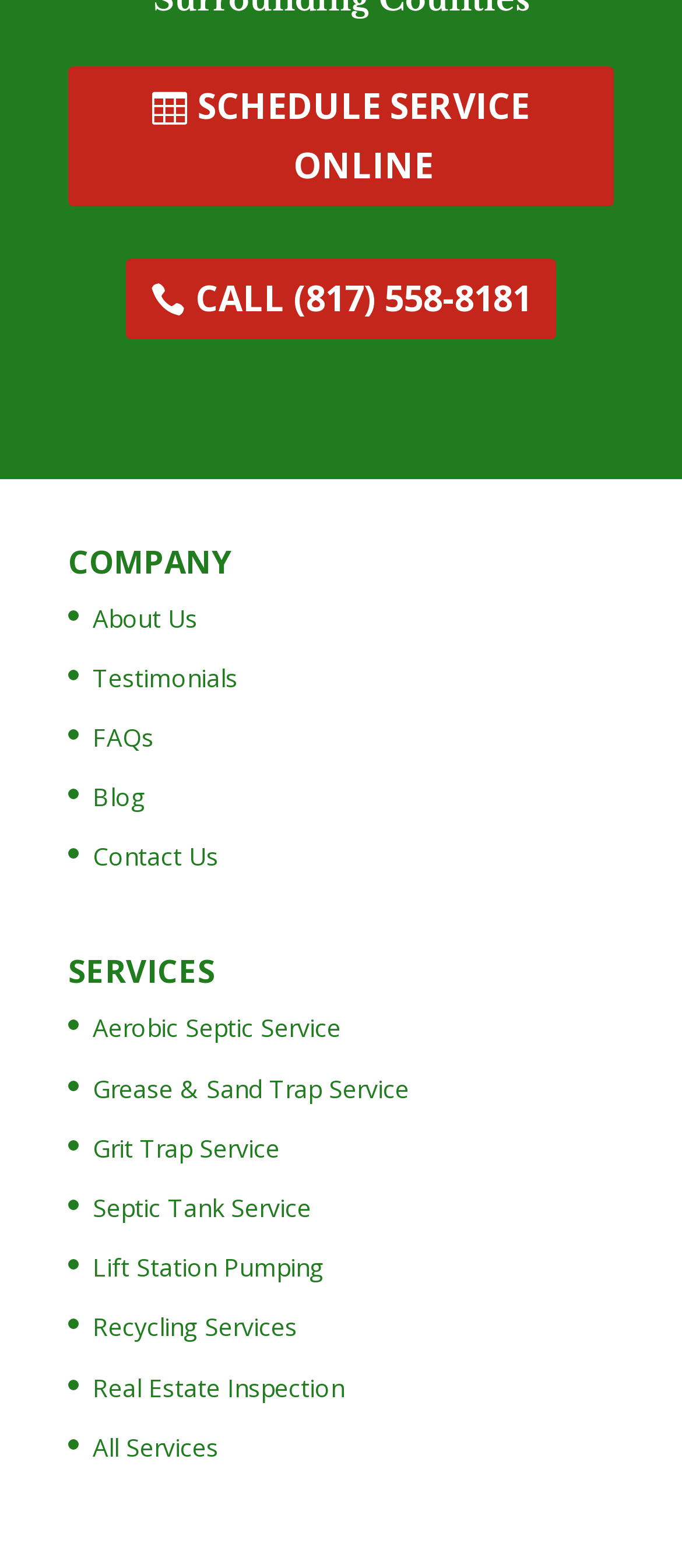Locate the UI element described as follows: "Grease & Sand Trap Service". Return the bounding box coordinates as four float numbers between 0 and 1 in the order [left, top, right, bottom].

[0.136, 0.683, 0.6, 0.704]